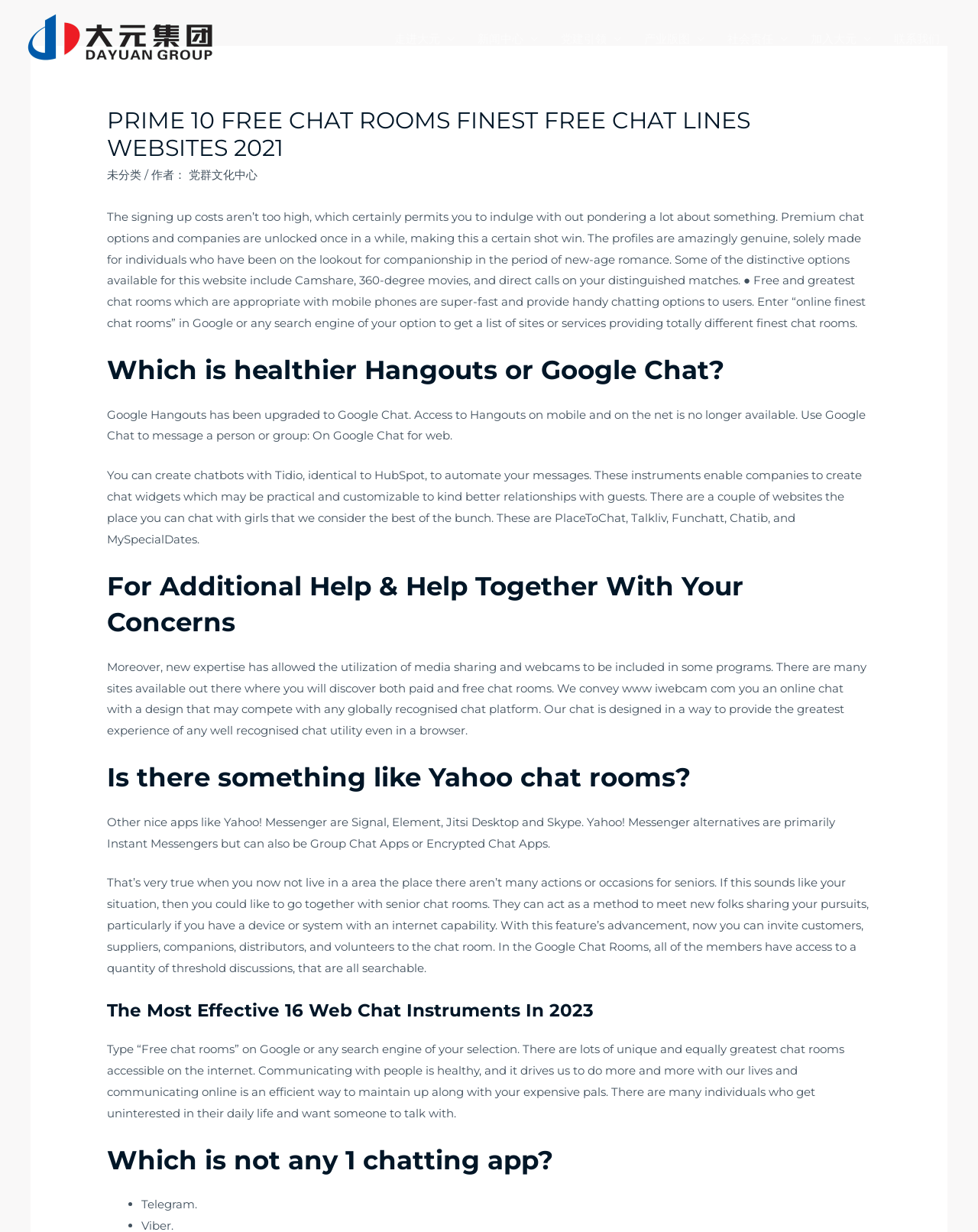Using the format (top-left x, top-left y, bottom-right x, bottom-right y), and given the element description, identify the bounding box coordinates within the screenshot: Support Team

None